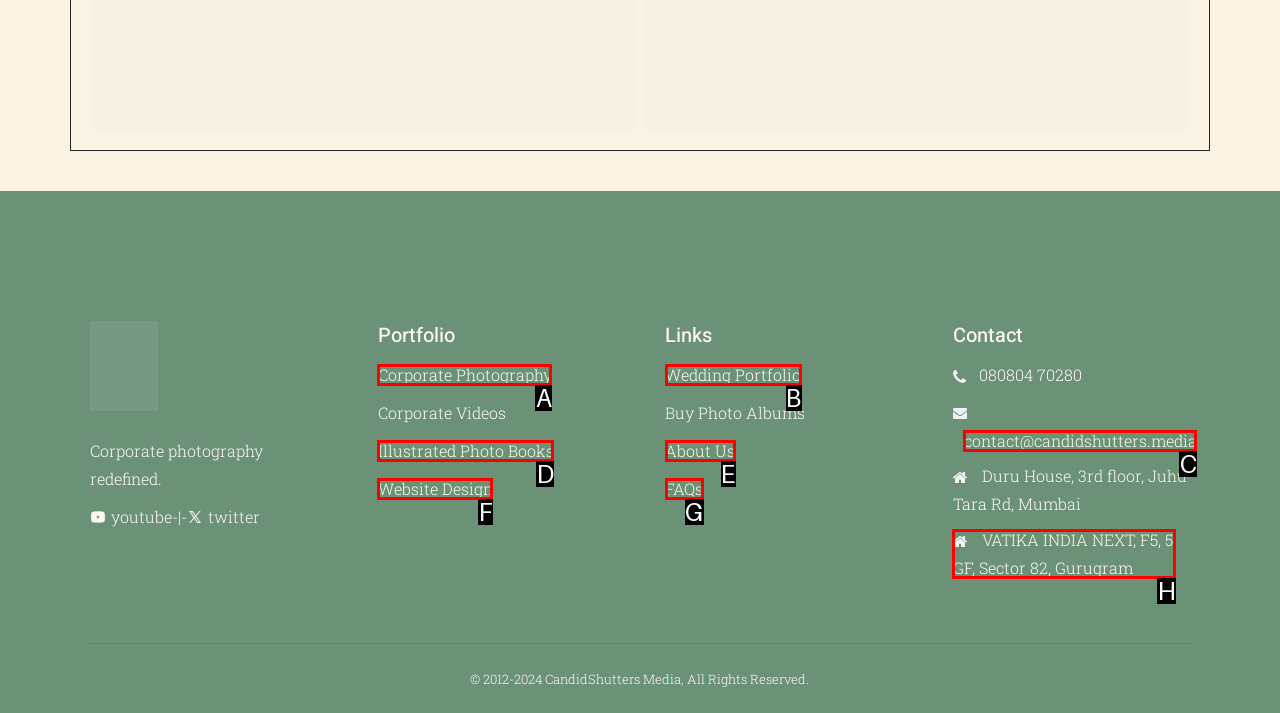Identify the letter of the option to click in order to Navigate to the Home page. Answer with the letter directly.

None